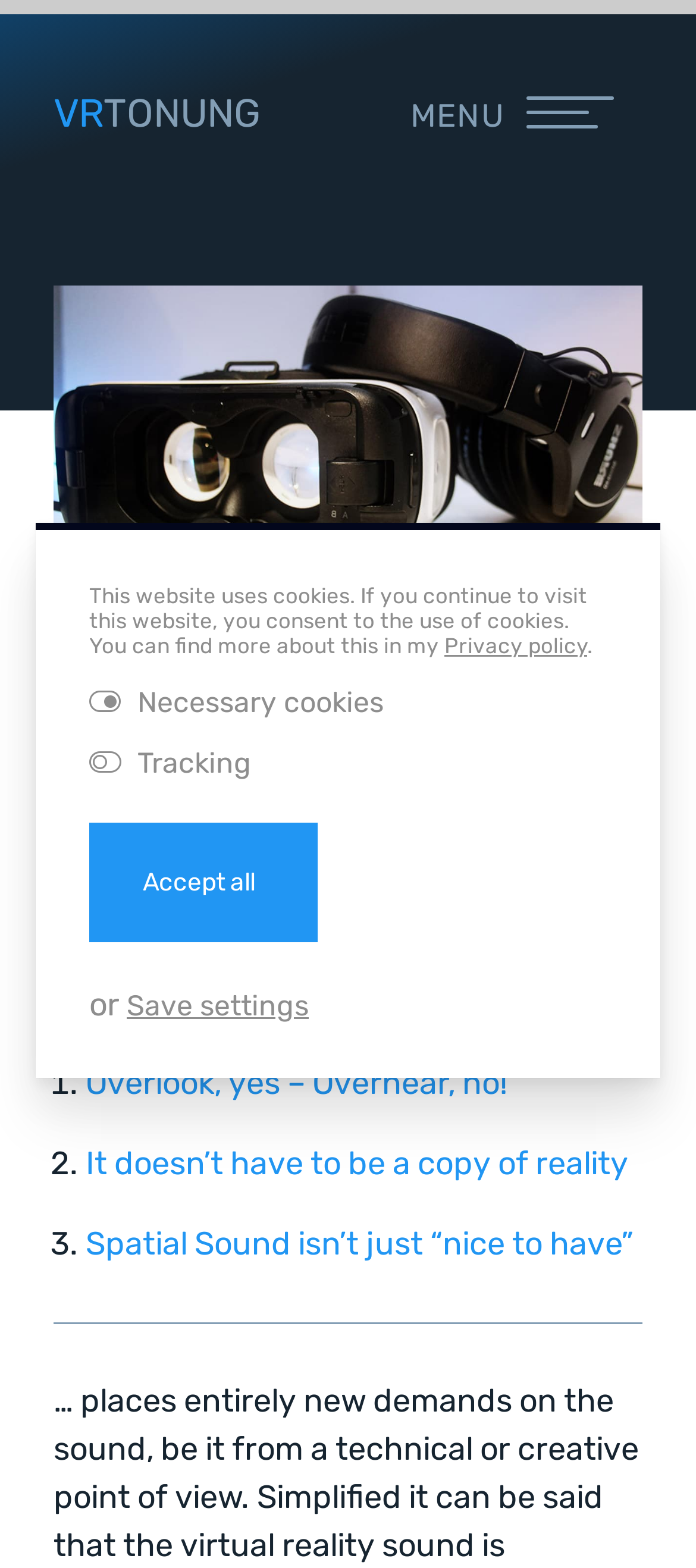Please identify the bounding box coordinates of the clickable area that will allow you to execute the instruction: "Go to the Service page".

[0.5, 0.151, 0.71, 0.182]